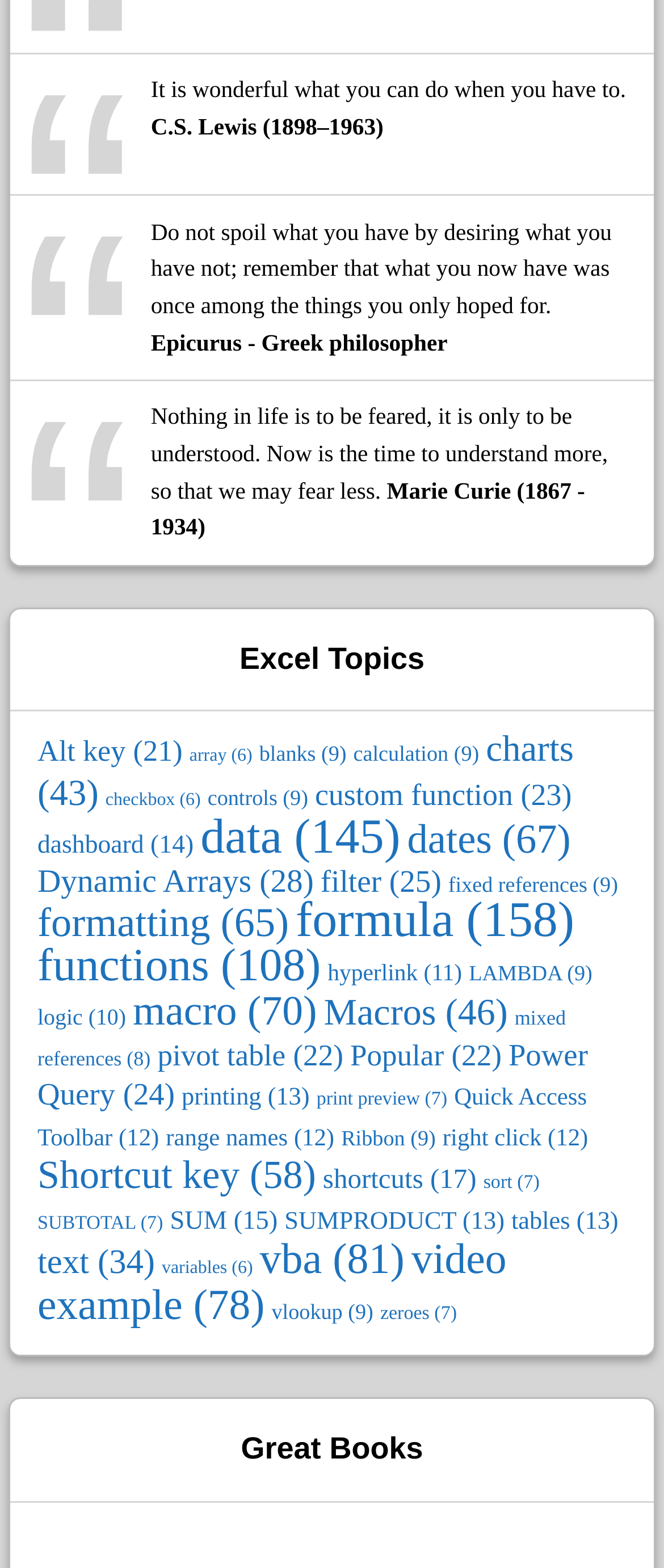Please find the bounding box coordinates of the clickable region needed to complete the following instruction: "View 'charts'". The bounding box coordinates must consist of four float numbers between 0 and 1, i.e., [left, top, right, bottom].

[0.056, 0.465, 0.864, 0.519]